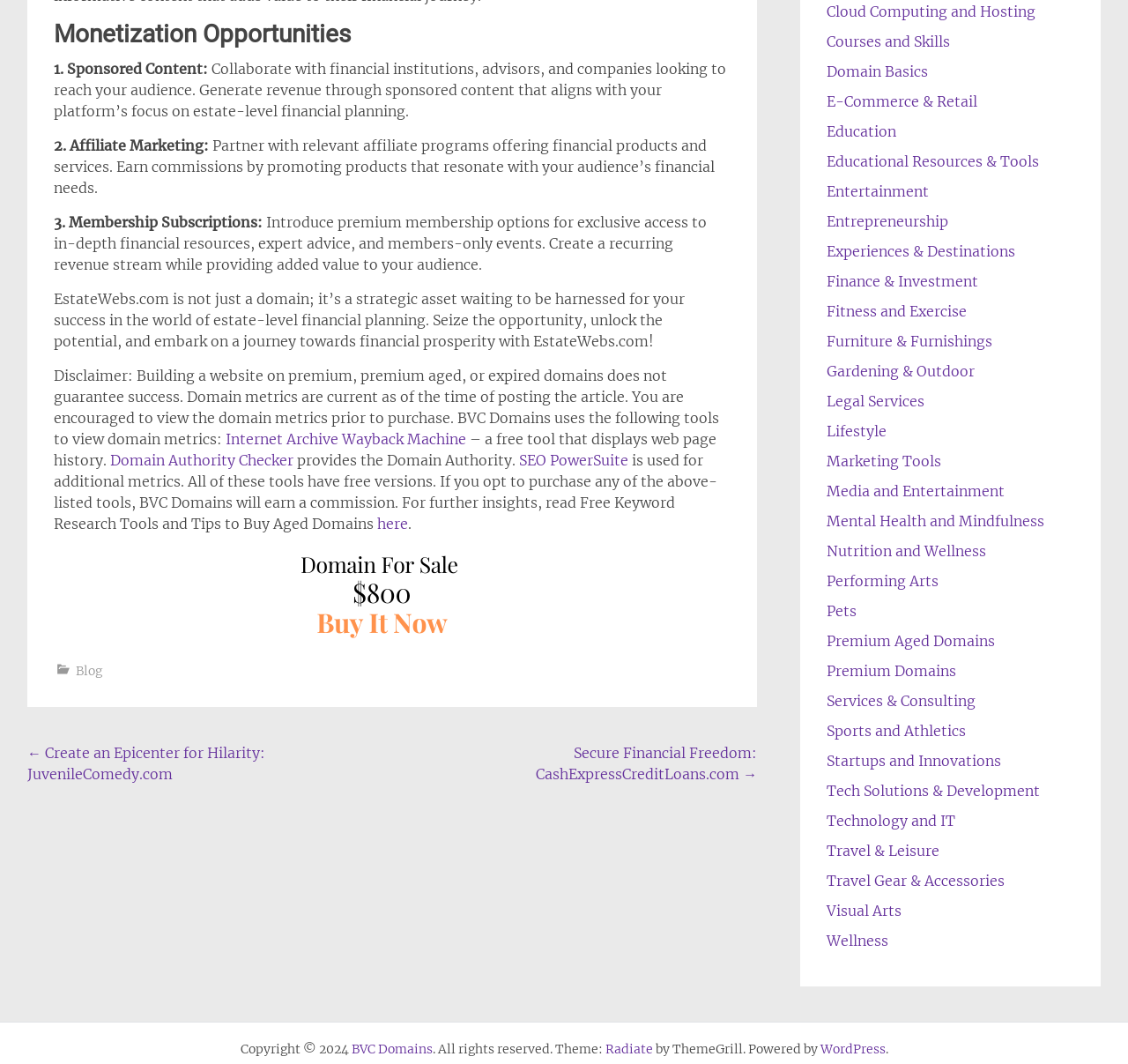Please respond to the question with a concise word or phrase:
What is the purpose of the 'Internet Archive Wayback Machine' tool?

Displays web page history